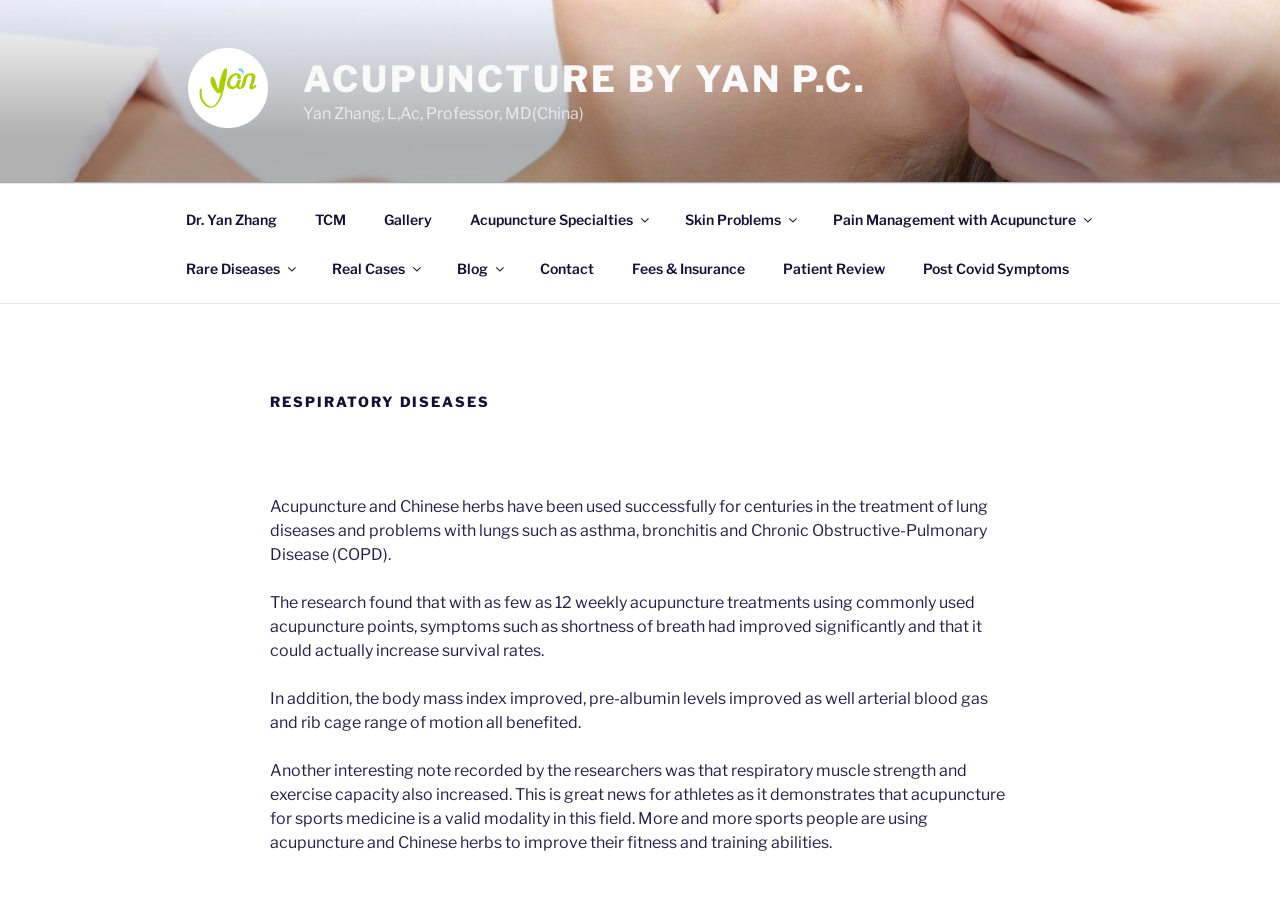Please analyze the image and provide a thorough answer to the question:
Is there a navigation menu on the webpage?

The webpage has a navigation menu, as indicated by the 'Top Menu' element which contains links to various sections such as 'Dr. Yan Zhang', 'TCM', 'Gallery', and others.